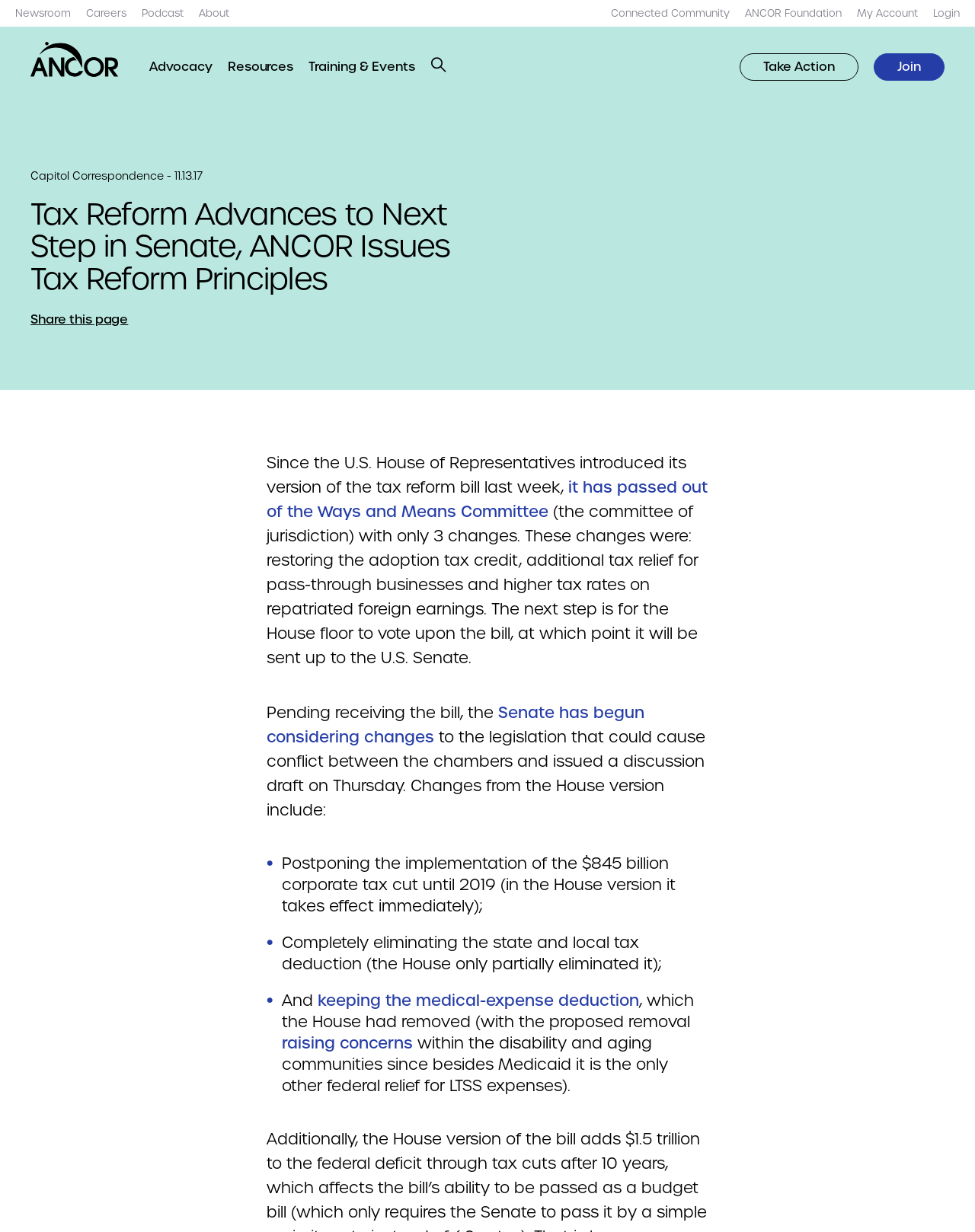Identify the bounding box coordinates for the element you need to click to achieve the following task: "Share this page". Provide the bounding box coordinates as four float numbers between 0 and 1, in the form [left, top, right, bottom].

[0.031, 0.252, 0.477, 0.267]